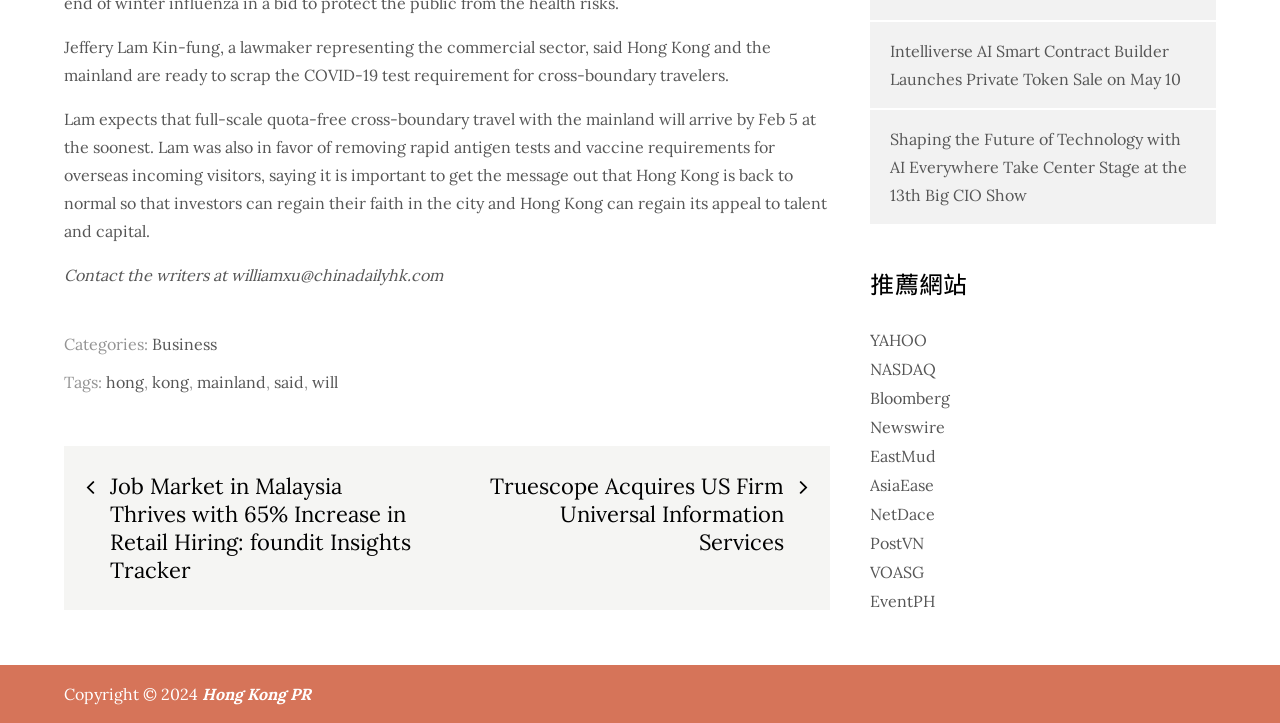Please indicate the bounding box coordinates for the clickable area to complete the following task: "Visit the YAHOO website". The coordinates should be specified as four float numbers between 0 and 1, i.e., [left, top, right, bottom].

[0.68, 0.456, 0.725, 0.484]